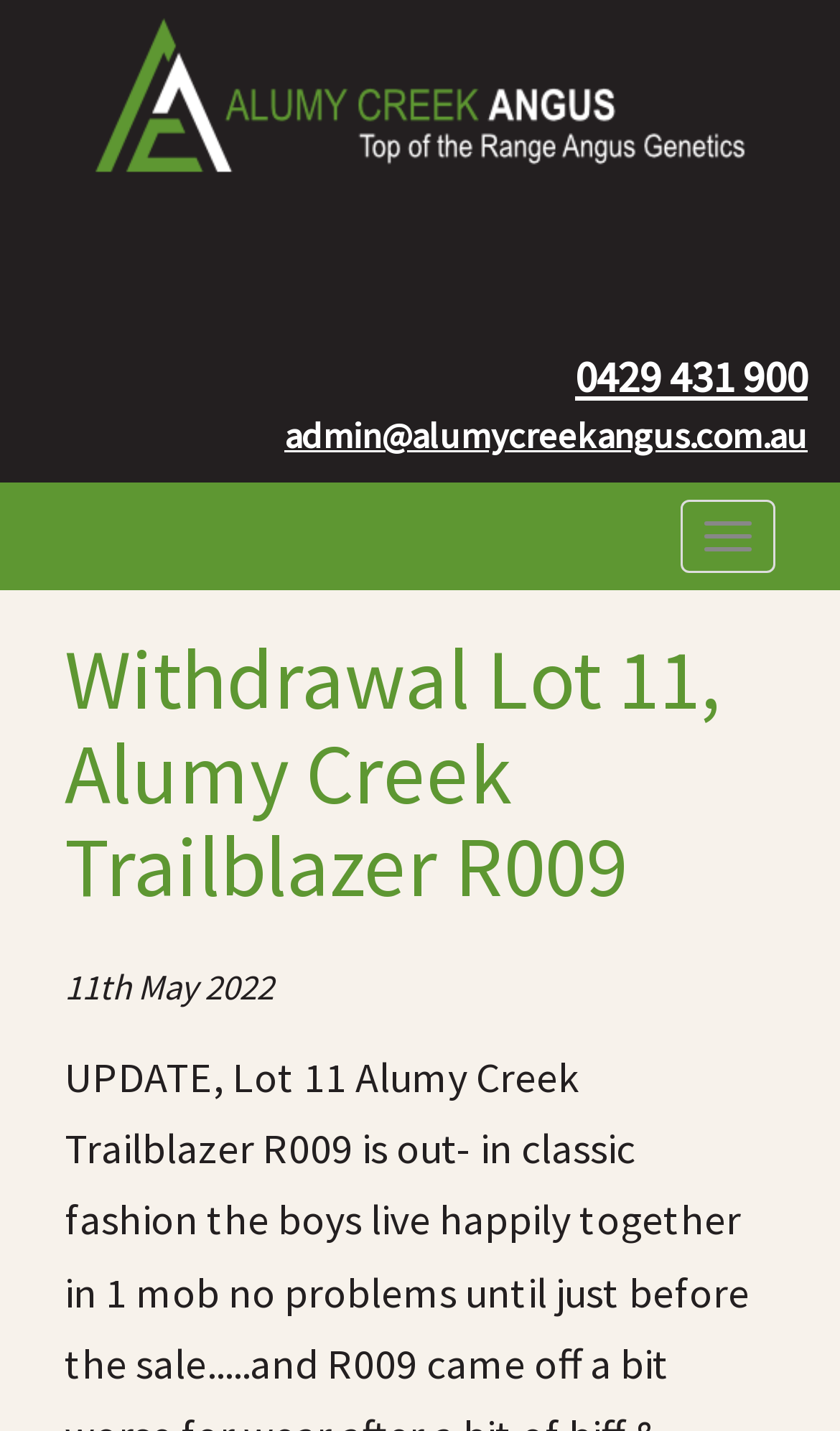Find the UI element described as: "Japanese Admissions page" and predict its bounding box coordinates. Ensure the coordinates are four float numbers between 0 and 1, [left, top, right, bottom].

None